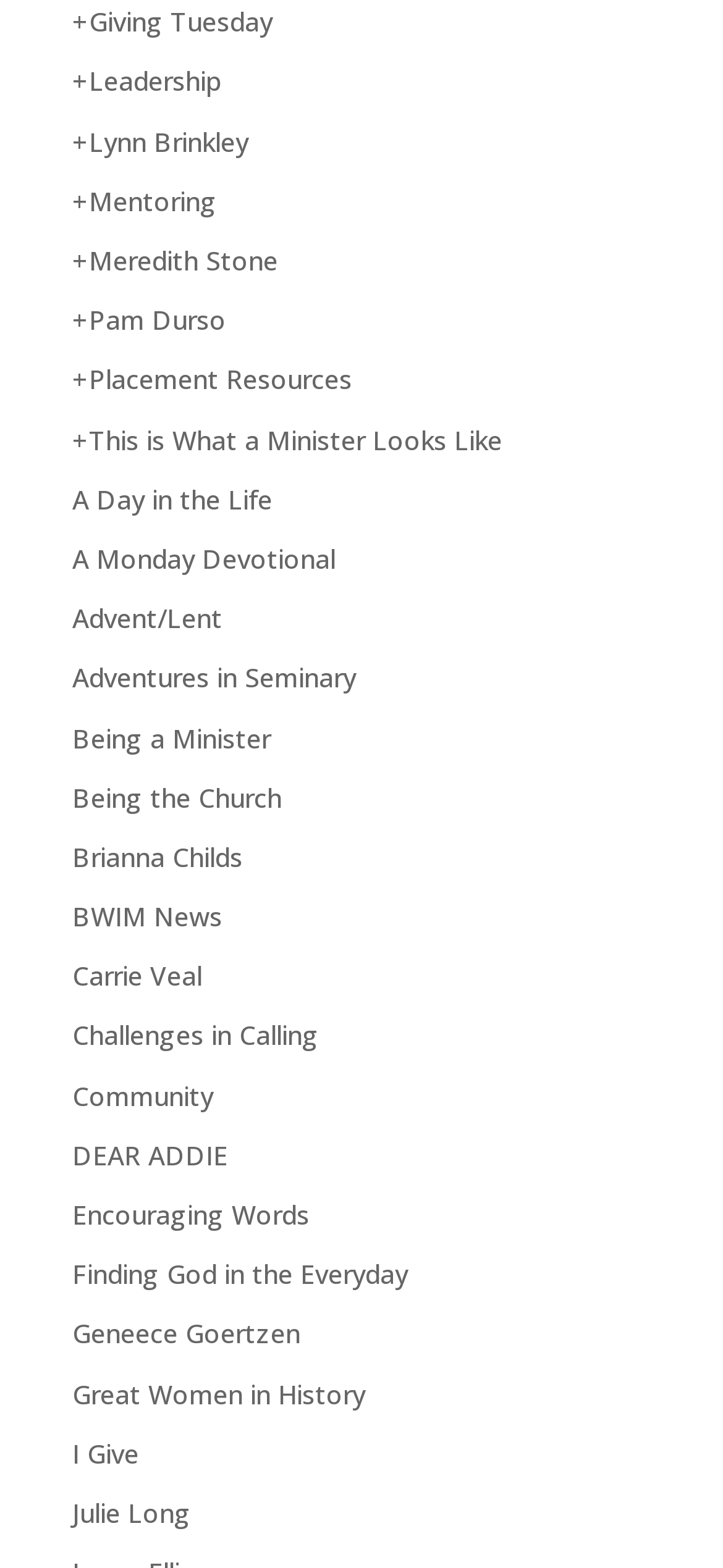Identify the bounding box coordinates of the clickable region required to complete the instruction: "Learn about Meredith Stone". The coordinates should be given as four float numbers within the range of 0 and 1, i.e., [left, top, right, bottom].

[0.1, 0.155, 0.385, 0.177]